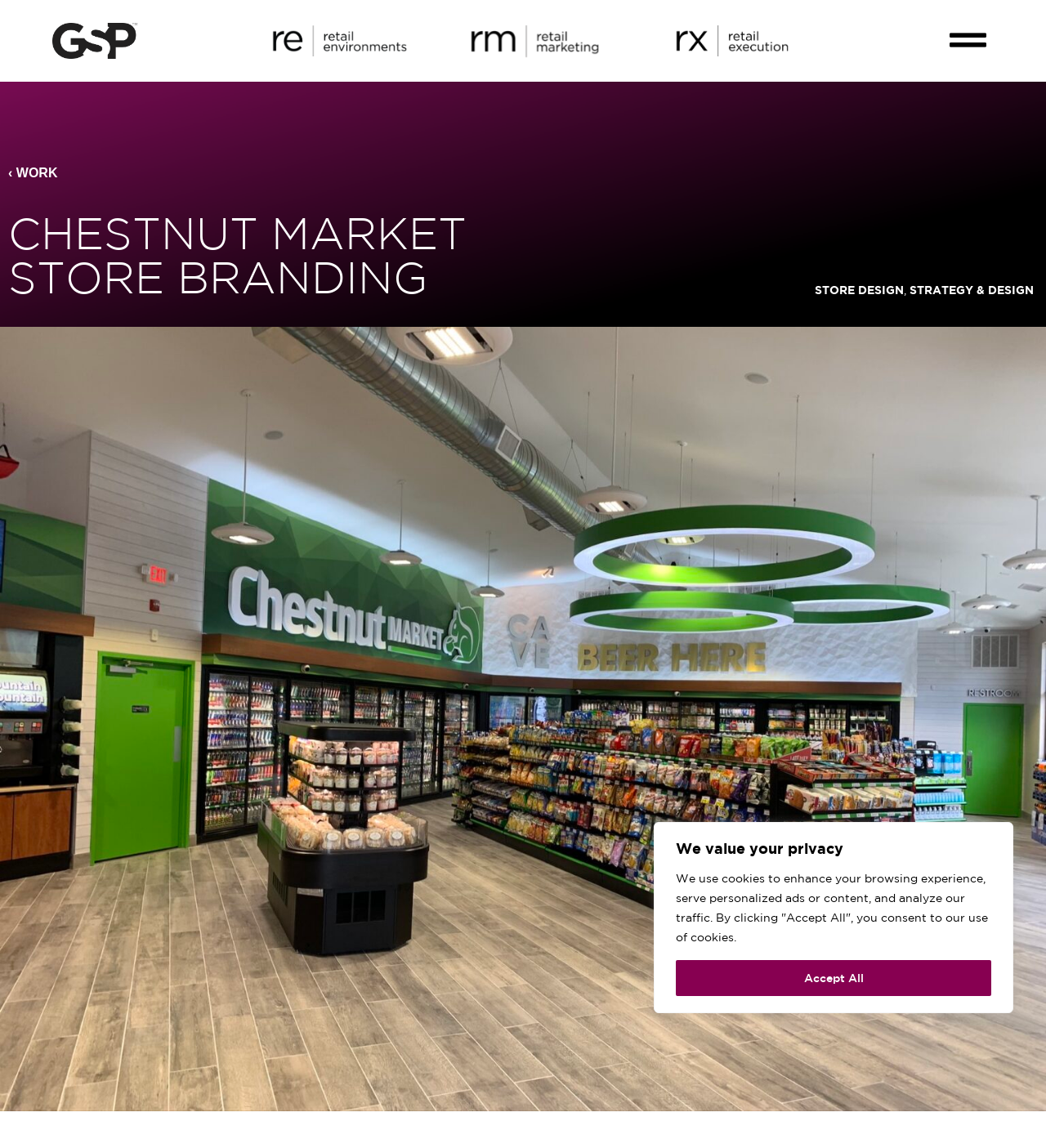Based on the visual content of the image, answer the question thoroughly: What is the main image on the webpage?

The main image on the webpage is an image of the Chestnut Market store interior rebrand. It is a large image that takes up most of the webpage, and it is located below the top navigation menu.